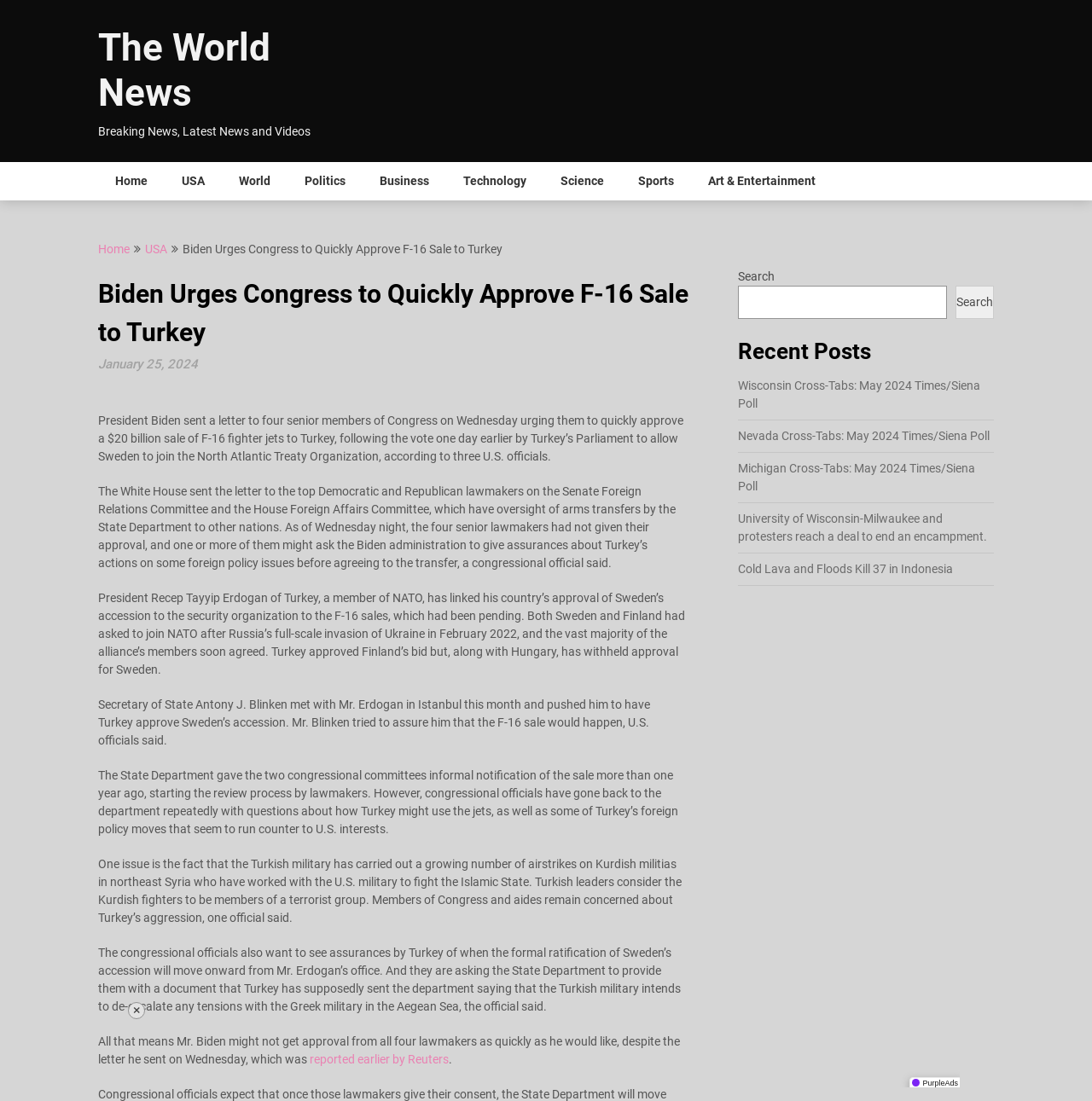With reference to the screenshot, provide a detailed response to the question below:
What is the name of the news organization?

I determined the answer by looking at the top-left corner of the webpage, where I found the heading 'The World News' and a link with the same text. This suggests that 'The World News' is the name of the news organization.